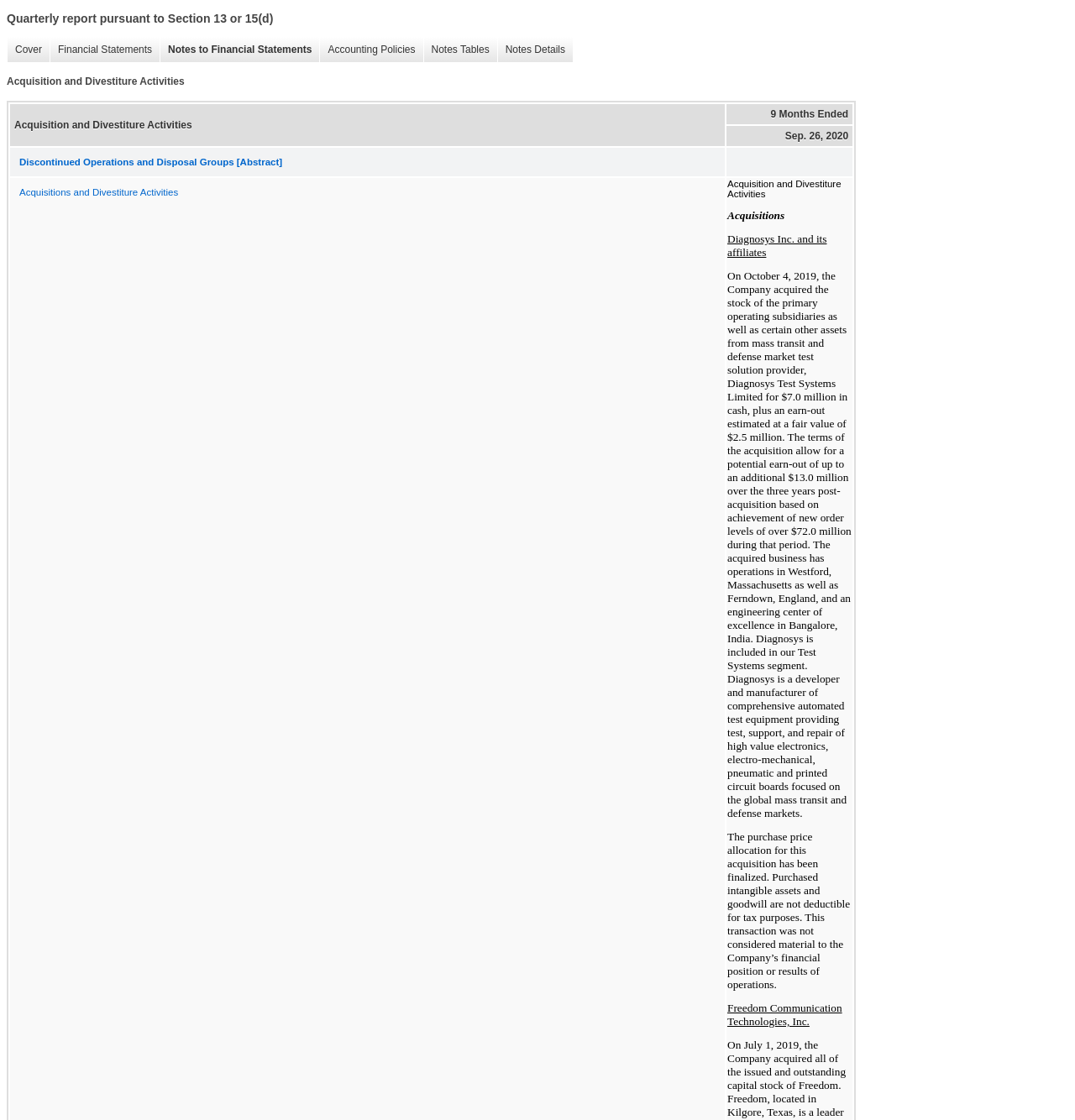Please look at the image and answer the question with a detailed explanation: What is the first section of the quarterly report?

The first section of the quarterly report is 'Cover' which can be inferred from the link 'Cover �' located at the top of the webpage.